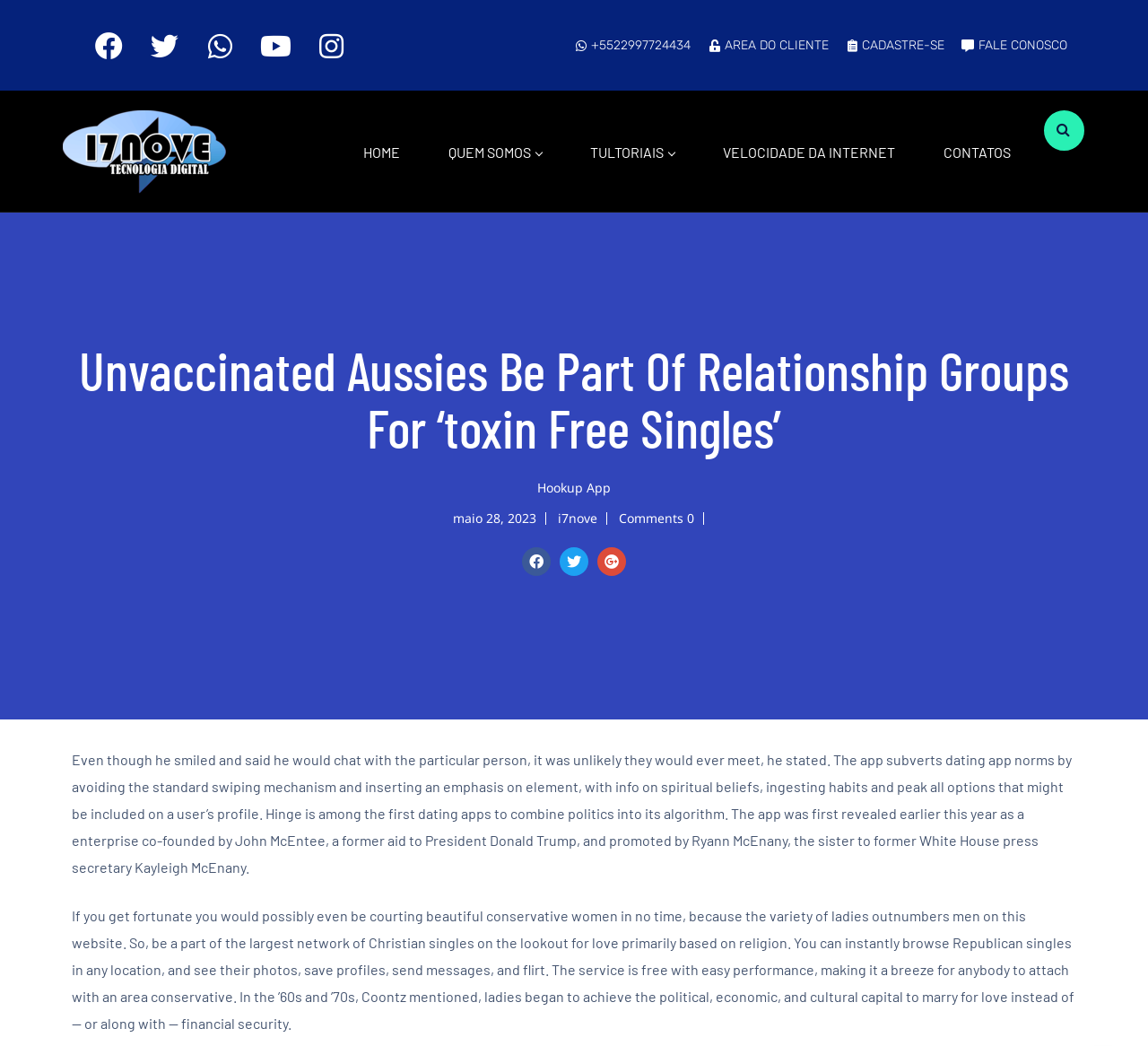What is the phone number on the webpage?
Using the information from the image, provide a comprehensive answer to the question.

I found the phone number by looking at the links on the webpage and found the one that starts with a '+' symbol, which is a common format for international phone numbers.